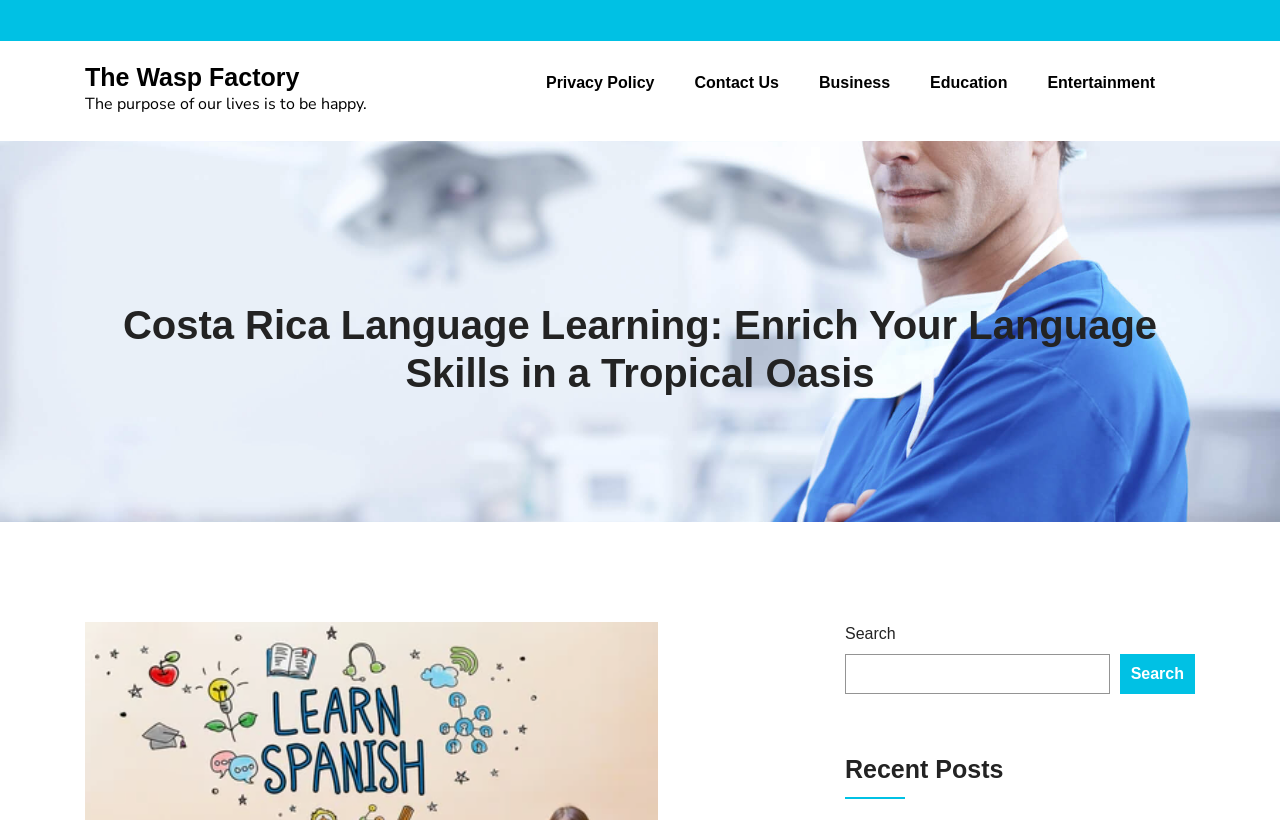Identify the bounding box coordinates of the section to be clicked to complete the task described by the following instruction: "Click on the link to learn about The Wasp Factory". The coordinates should be four float numbers between 0 and 1, formatted as [left, top, right, bottom].

[0.066, 0.075, 0.287, 0.141]